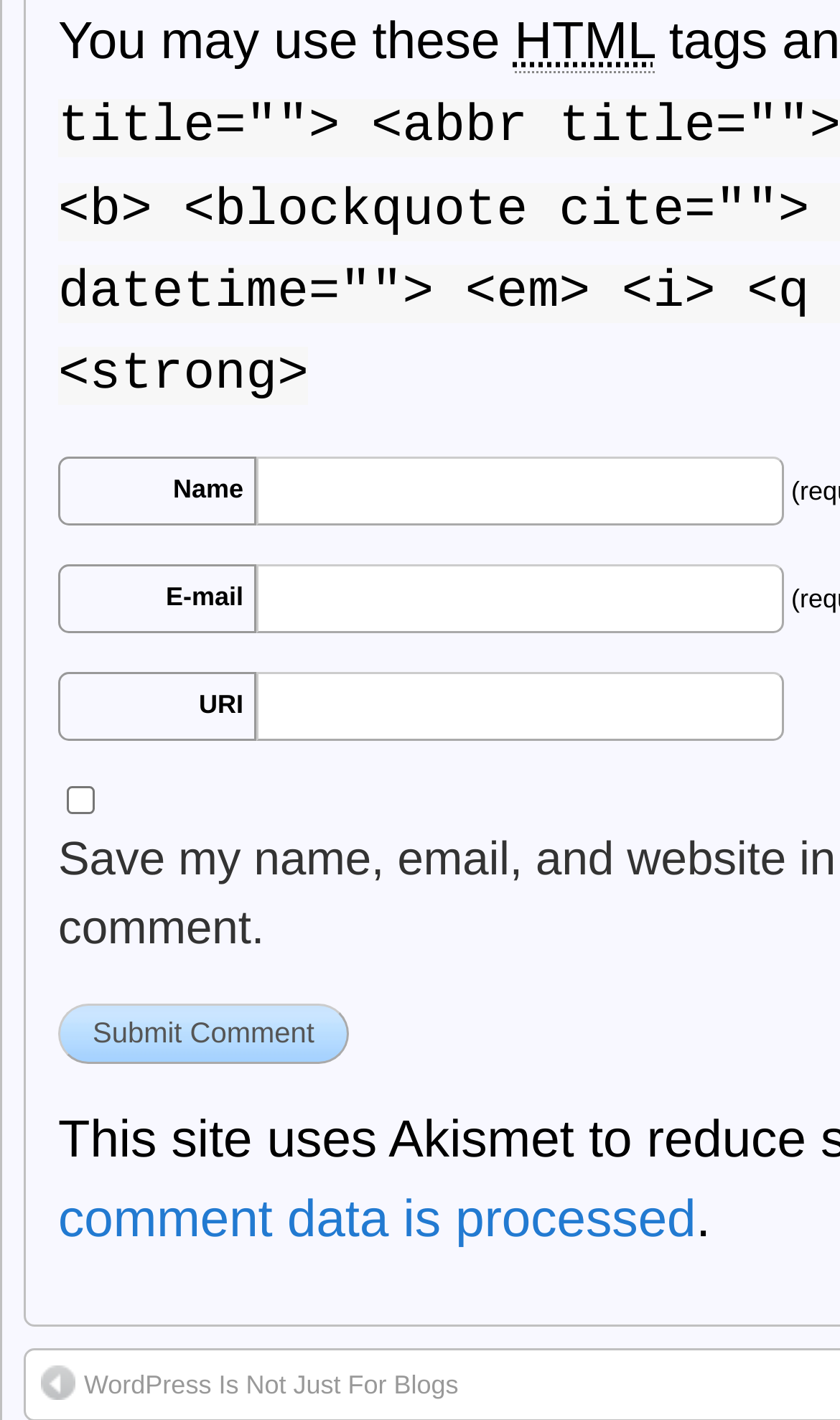Answer briefly with one word or phrase:
What is the function of the checkbox?

Save comment information